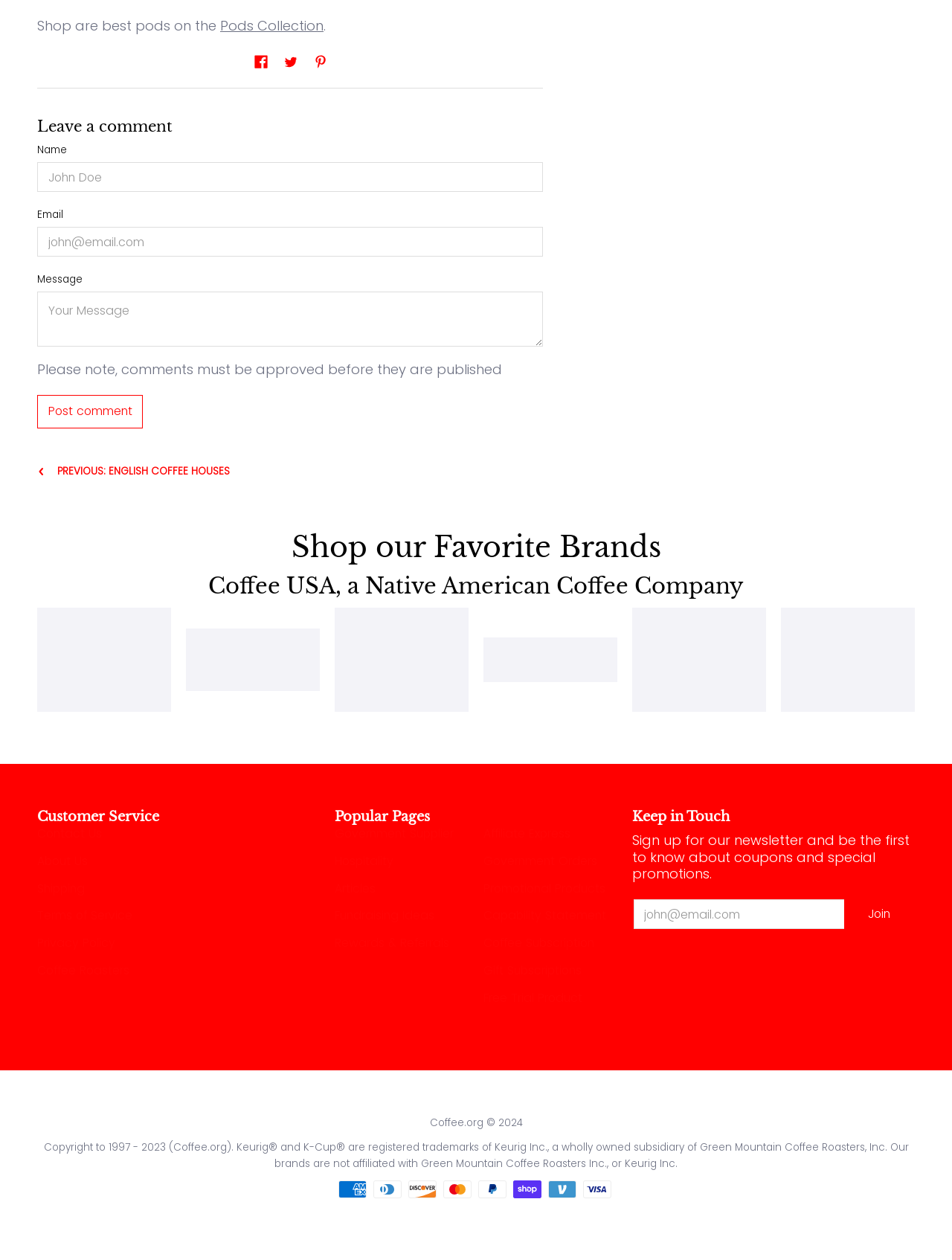Please predict the bounding box coordinates of the element's region where a click is necessary to complete the following instruction: "Click the 'Post comment' button". The coordinates should be represented by four float numbers between 0 and 1, i.e., [left, top, right, bottom].

[0.039, 0.313, 0.15, 0.34]